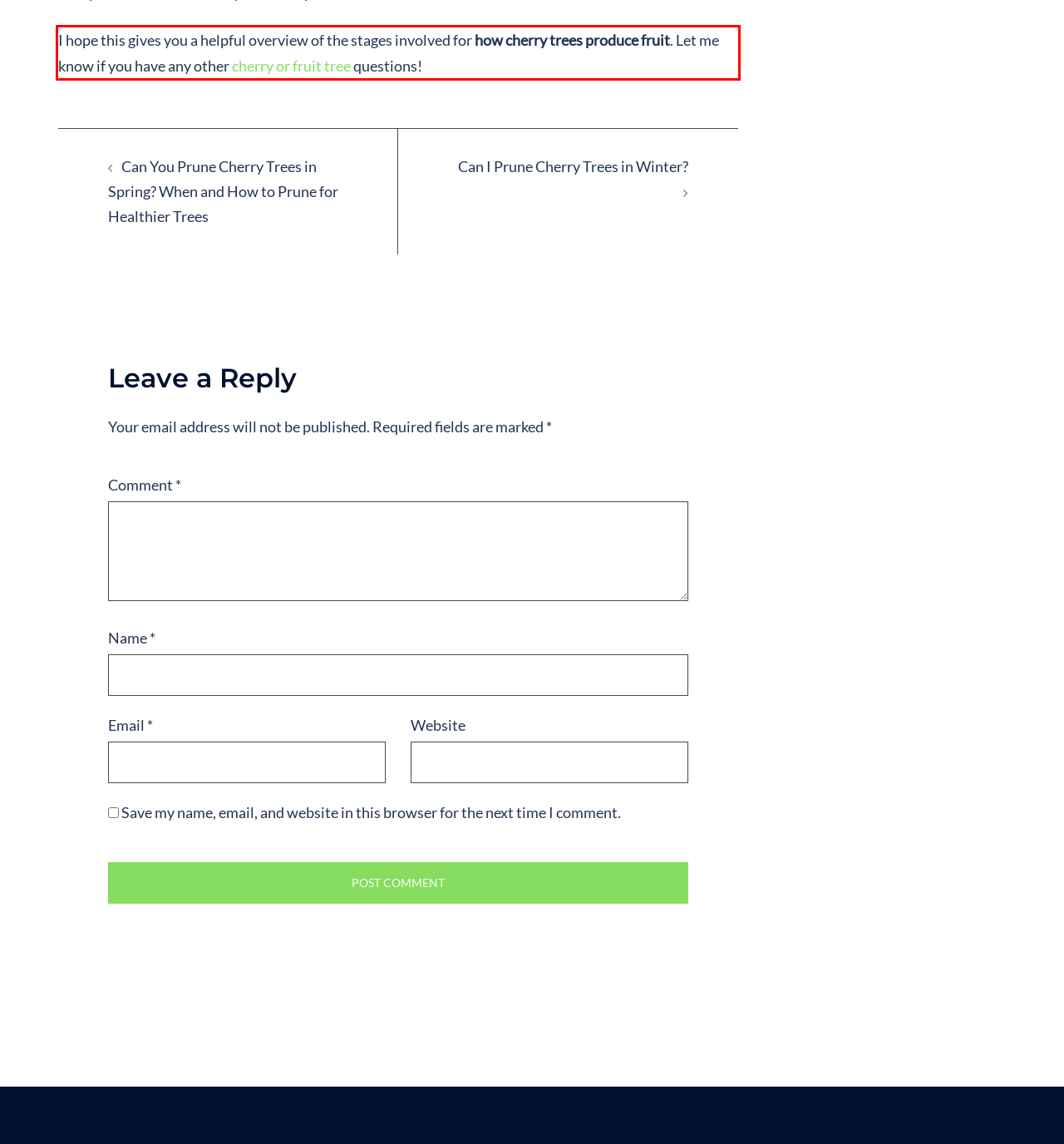Identify the text inside the red bounding box in the provided webpage screenshot and transcribe it.

I hope this gives you a helpful overview of the stages involved for how cherry trees produce fruit. Let me know if you have any other cherry or fruit tree questions!